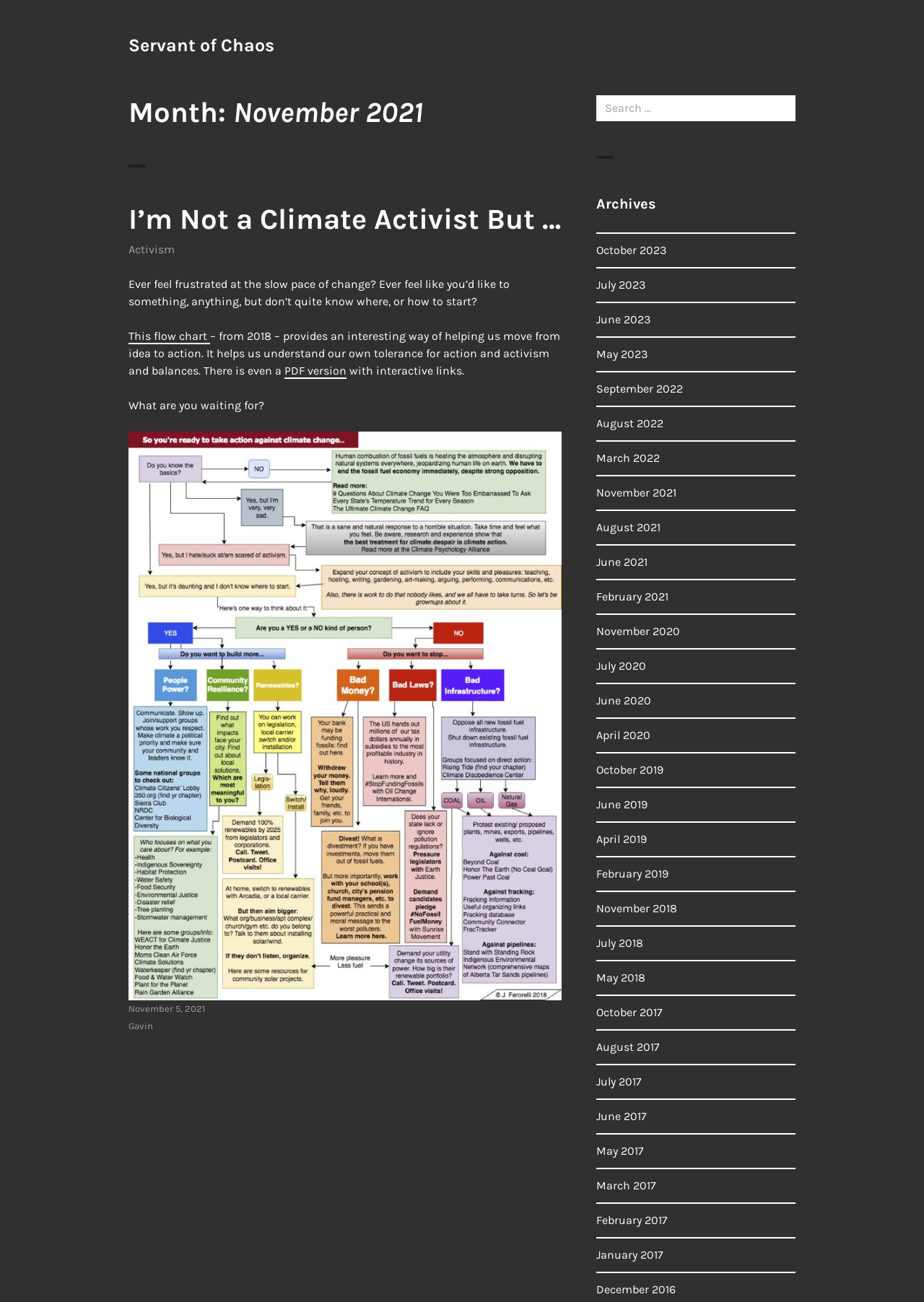Please identify the bounding box coordinates of the area that needs to be clicked to fulfill the following instruction: "Search for something."

[0.645, 0.073, 0.861, 0.093]